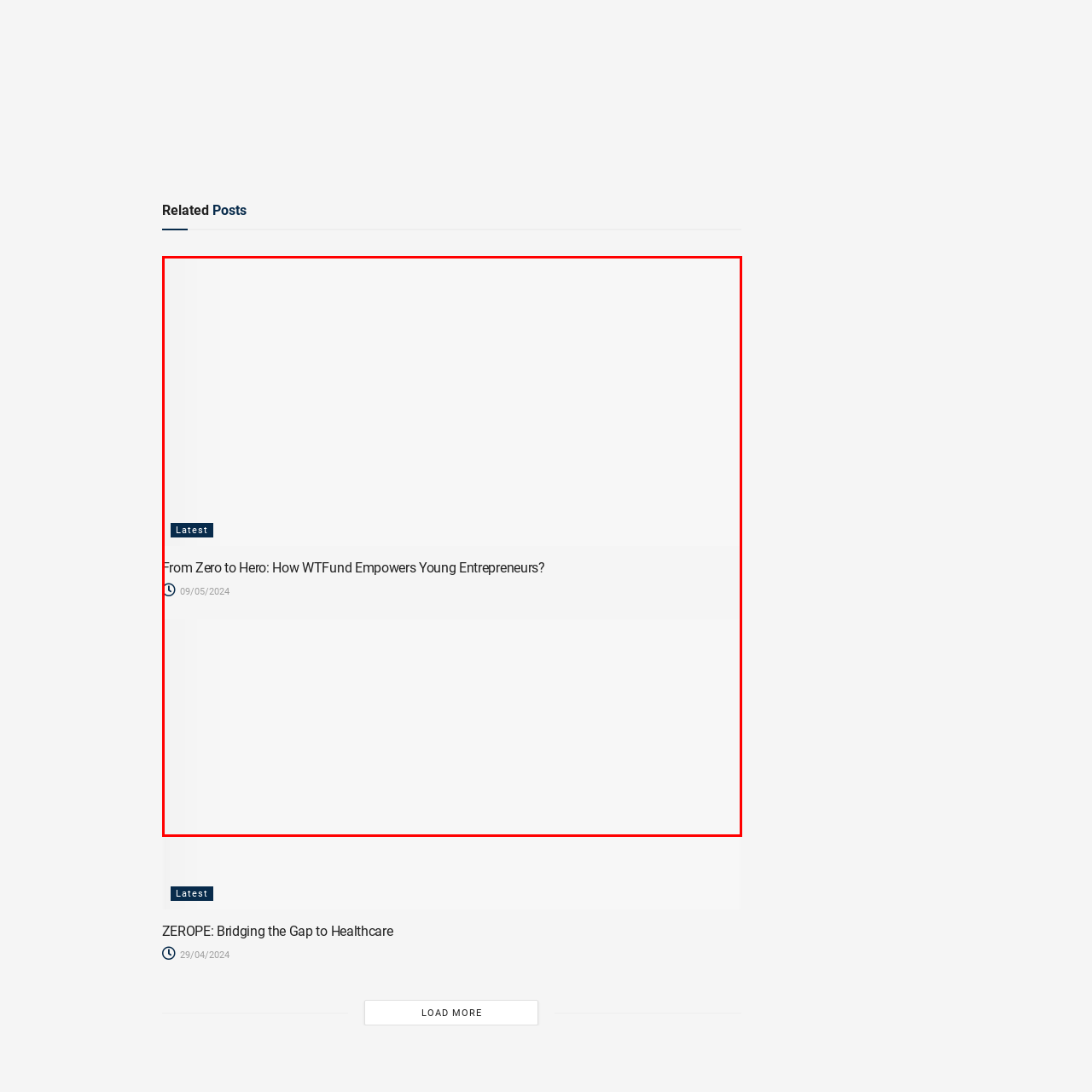What label is highlighted in the context of related posts?
Direct your attention to the image marked by the red bounding box and answer the question with a single word or phrase.

Latest